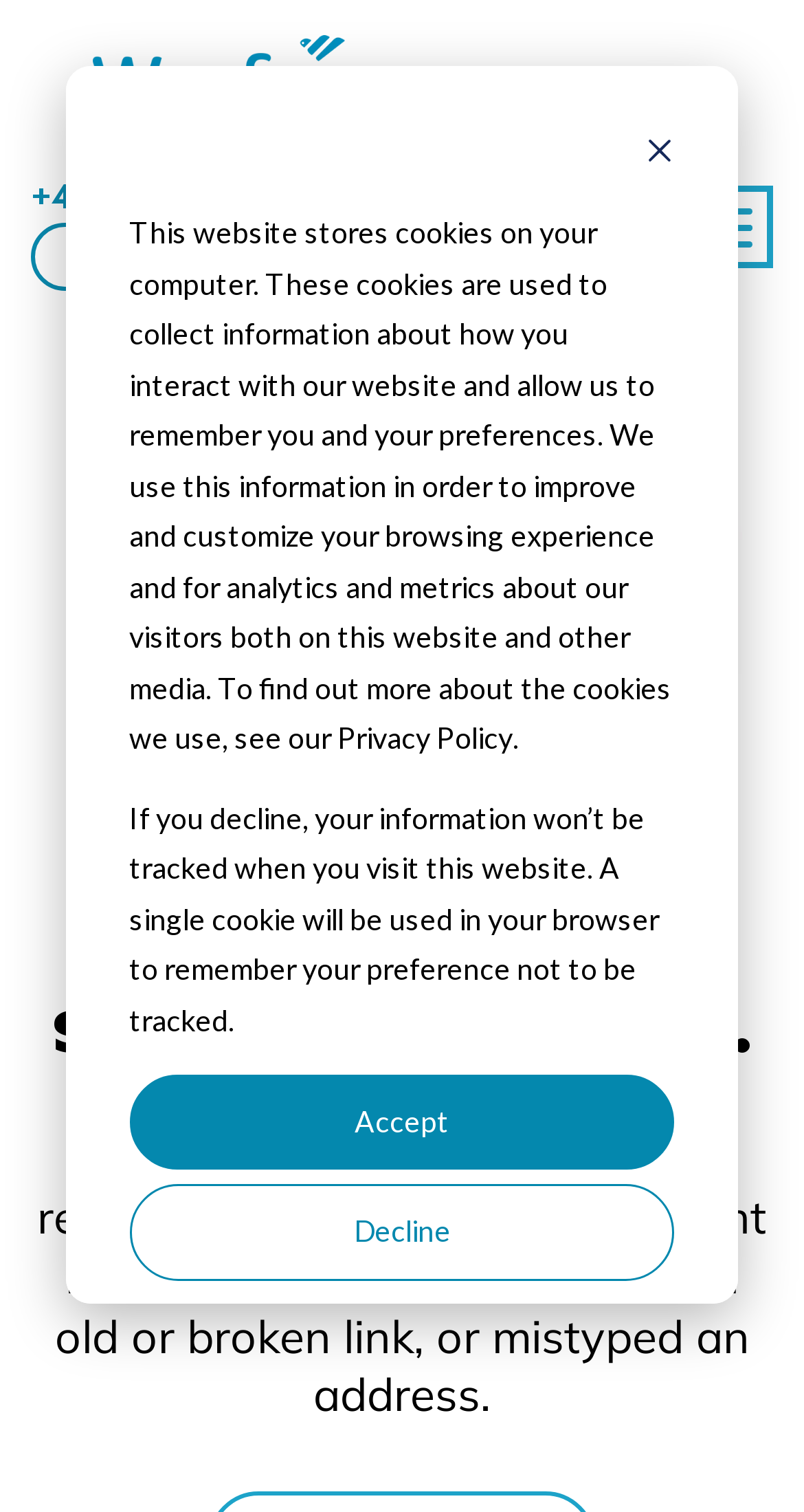Provide the bounding box coordinates of the section that needs to be clicked to accomplish the following instruction: "Dismiss the cookie banner."

[0.803, 0.086, 0.839, 0.119]